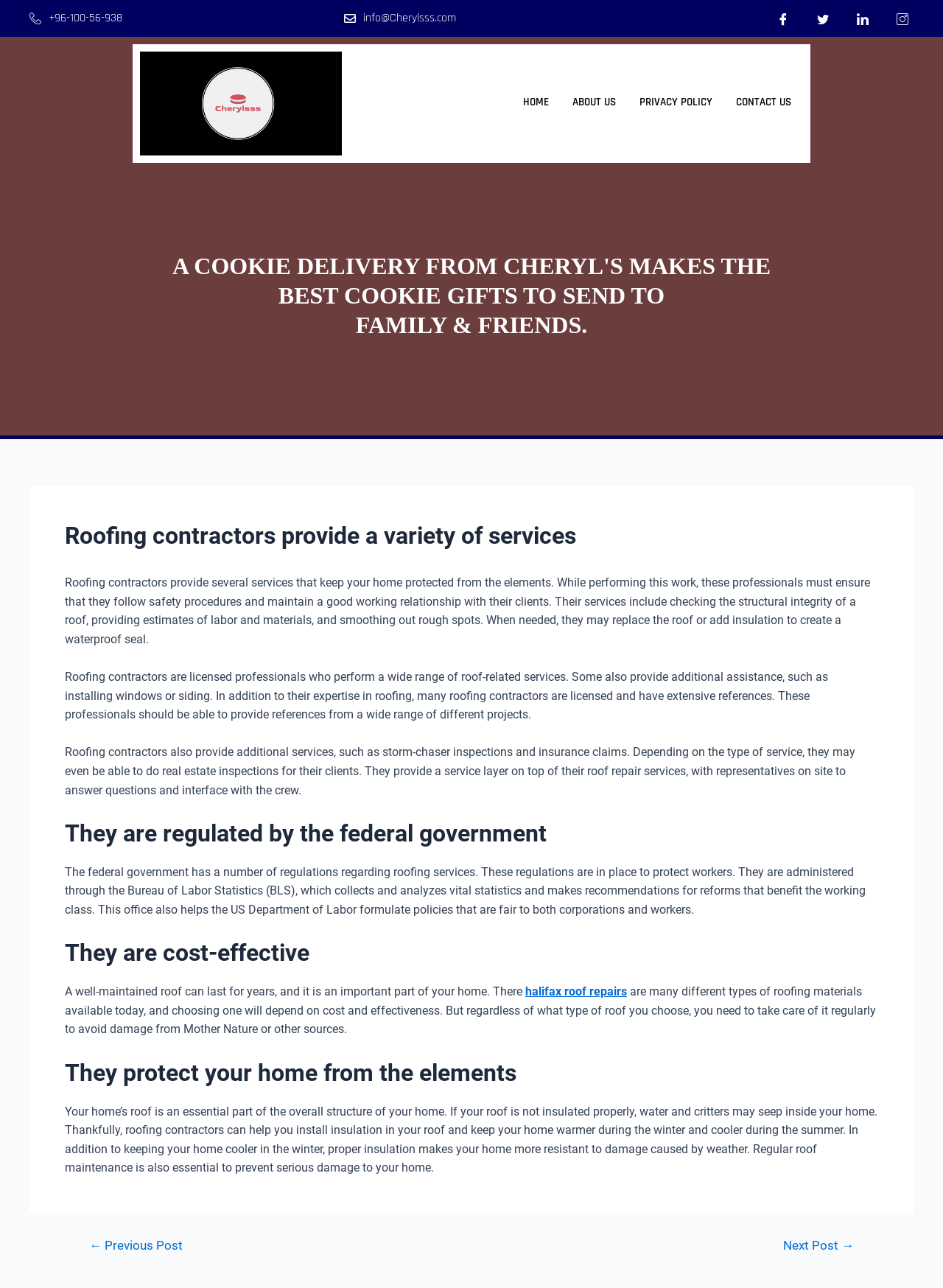Construct a thorough caption encompassing all aspects of the webpage.

The webpage is about roofing contractors and the services they provide. At the top, there is a phone number "+96-100-56-938" and an email address "info@Cherylsss.com" displayed prominently. Below this, there is a horizontal navigation menu with links to "HOME", "ABOUT US", "PRIVACY POLICY", and "CONTACT US".

The main content of the page is divided into sections, each with a heading and a block of text. The first section has a heading "A COOKIE DELIVERY FROM CHERYL'S MAKES THE BEST COOKIE GIFTS TO SEND TO FAMILY & FRIENDS", but the text below it is actually about roofing contractors and their services. 

The subsequent sections describe the services provided by roofing contractors, including checking the structural integrity of a roof, providing estimates of labor and materials, and smoothing out rough spots. They also mention that roofing contractors are licensed professionals who perform a wide range of roof-related services, including installing windows or siding.

Further down, there are sections discussing how roofing contractors are regulated by the federal government, how they are cost-effective, and how they protect homes from the elements. There is also a link to "halifax roof repairs" in one of the sections.

At the bottom of the page, there is a navigation menu with links to "Previous Post" and "Next Post".